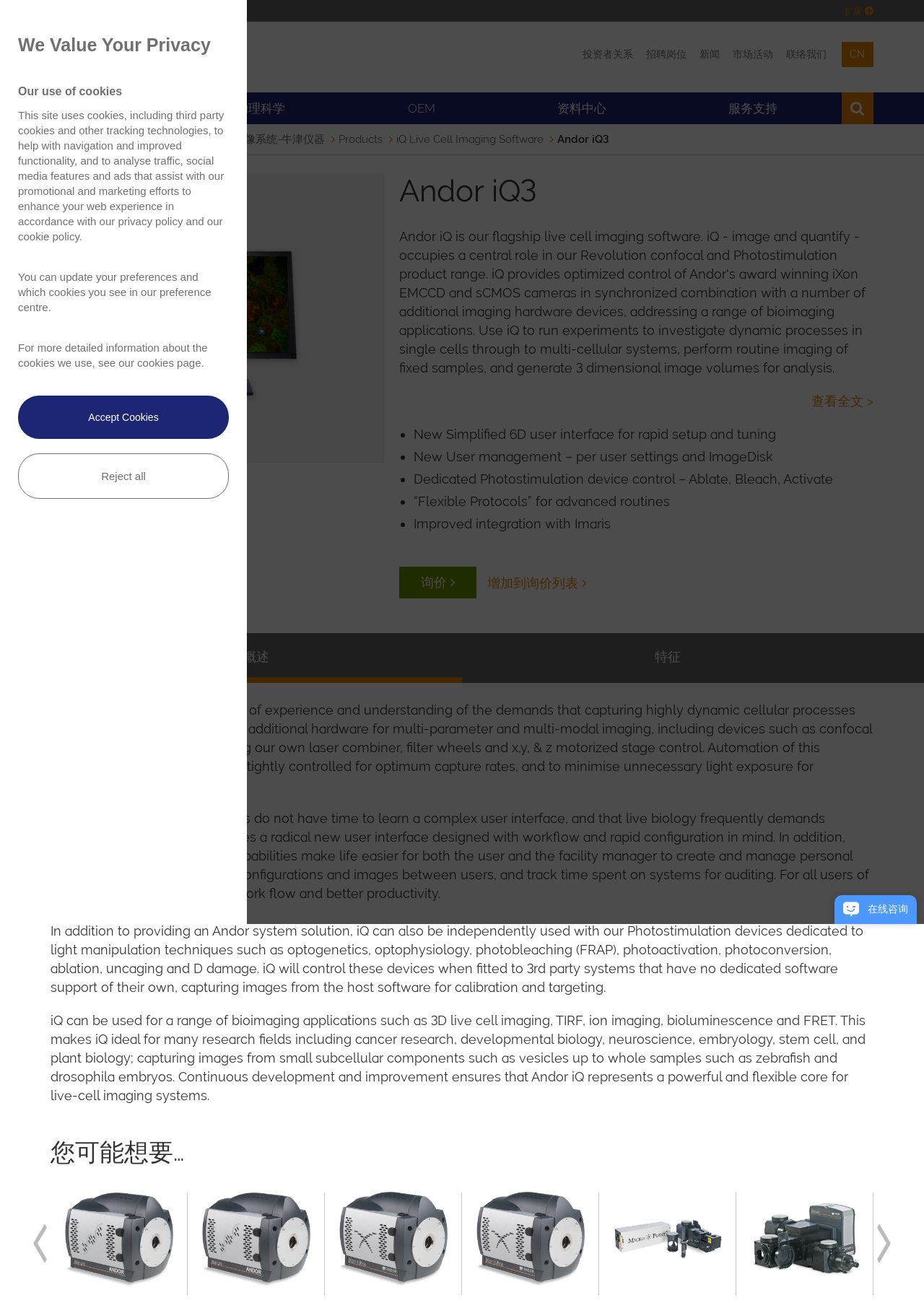Please determine the bounding box coordinates of the element to click on in order to accomplish the following task: "Click the '在线咨询' button". Ensure the coordinates are four float numbers ranging from 0 to 1, i.e., [left, top, right, bottom].

[0.939, 0.694, 0.983, 0.702]